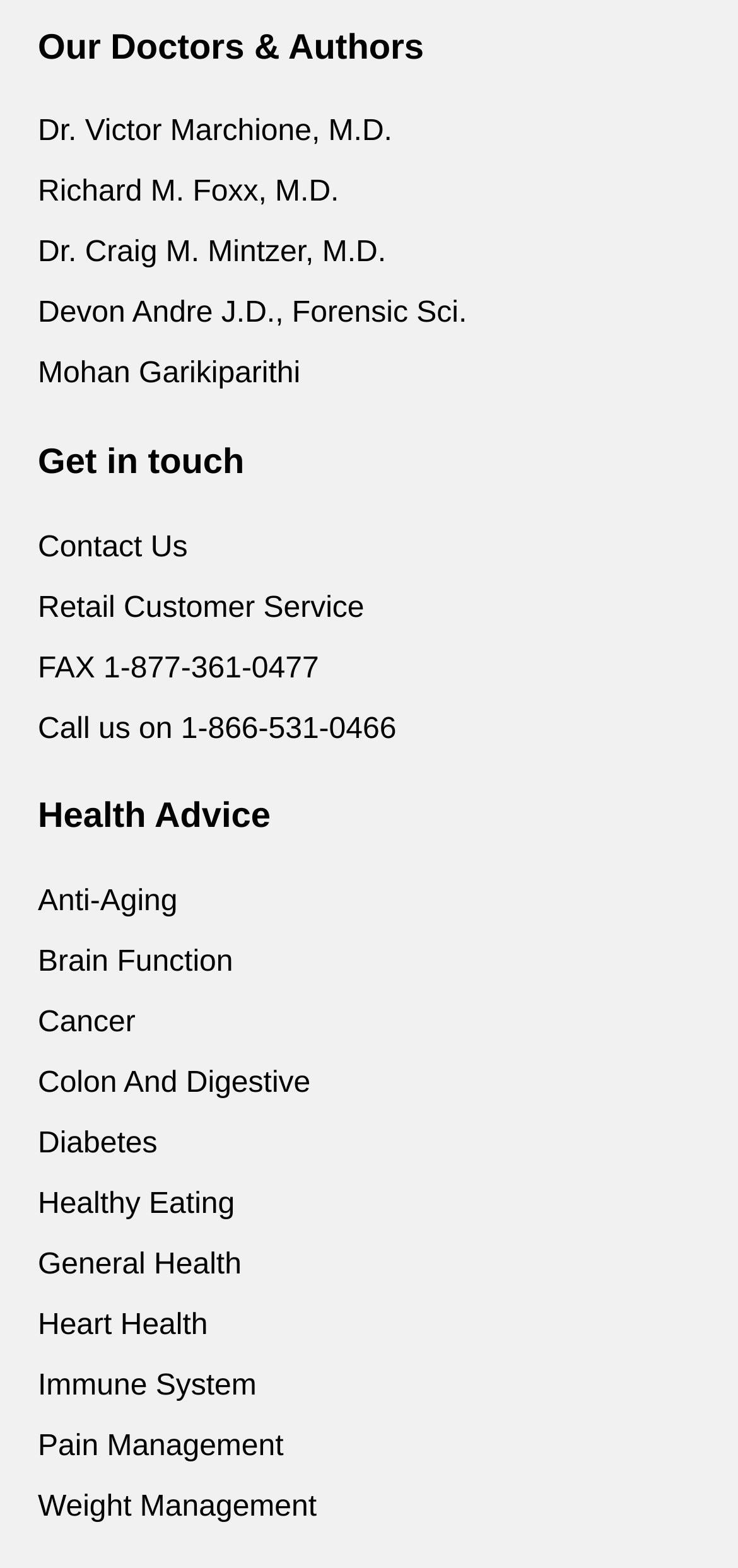What is the first health topic?
Use the image to answer the question with a single word or phrase.

Anti-Aging